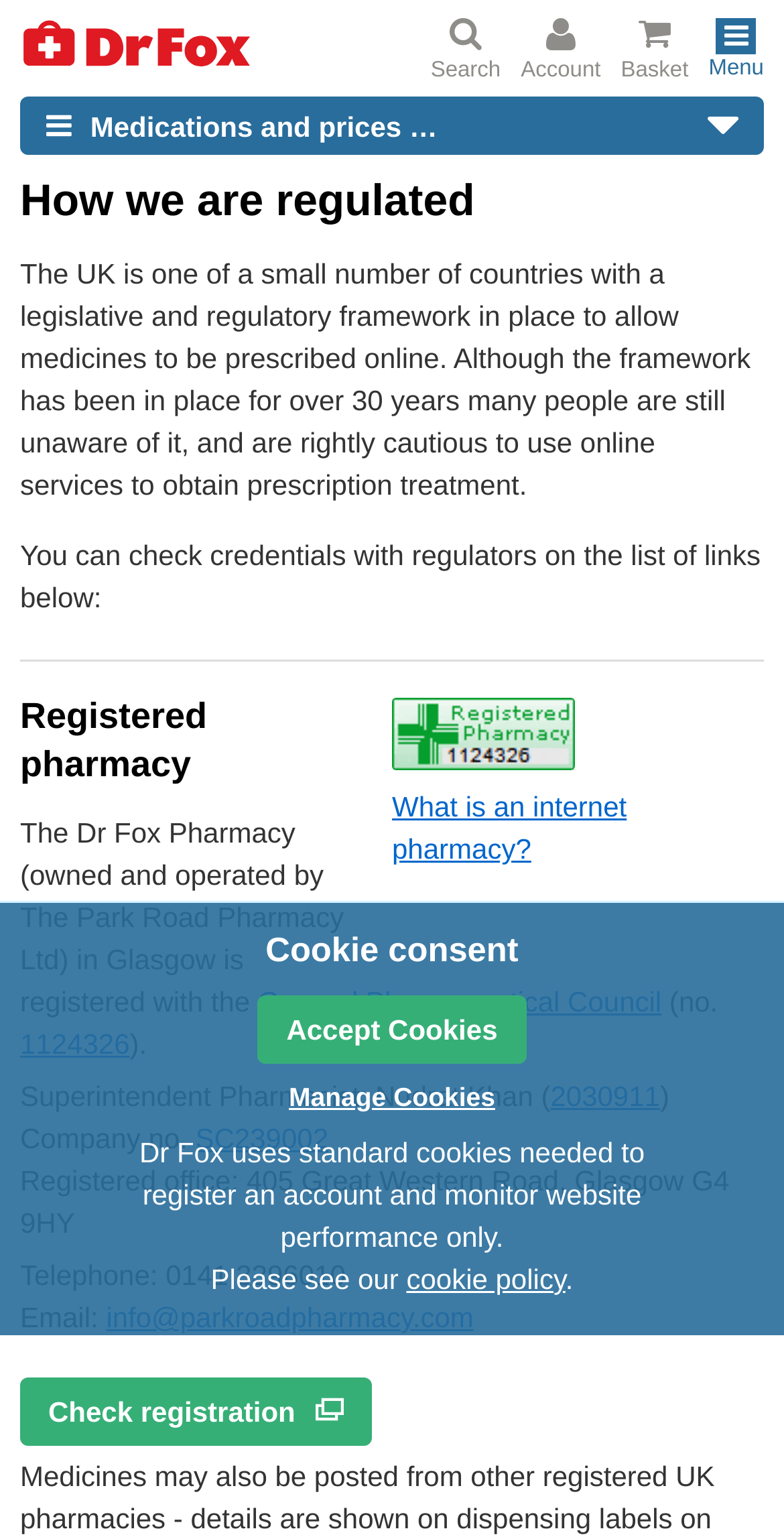Please identify the bounding box coordinates of the clickable area that will allow you to execute the instruction: "Search for medications and prices".

[0.026, 0.063, 0.974, 0.101]